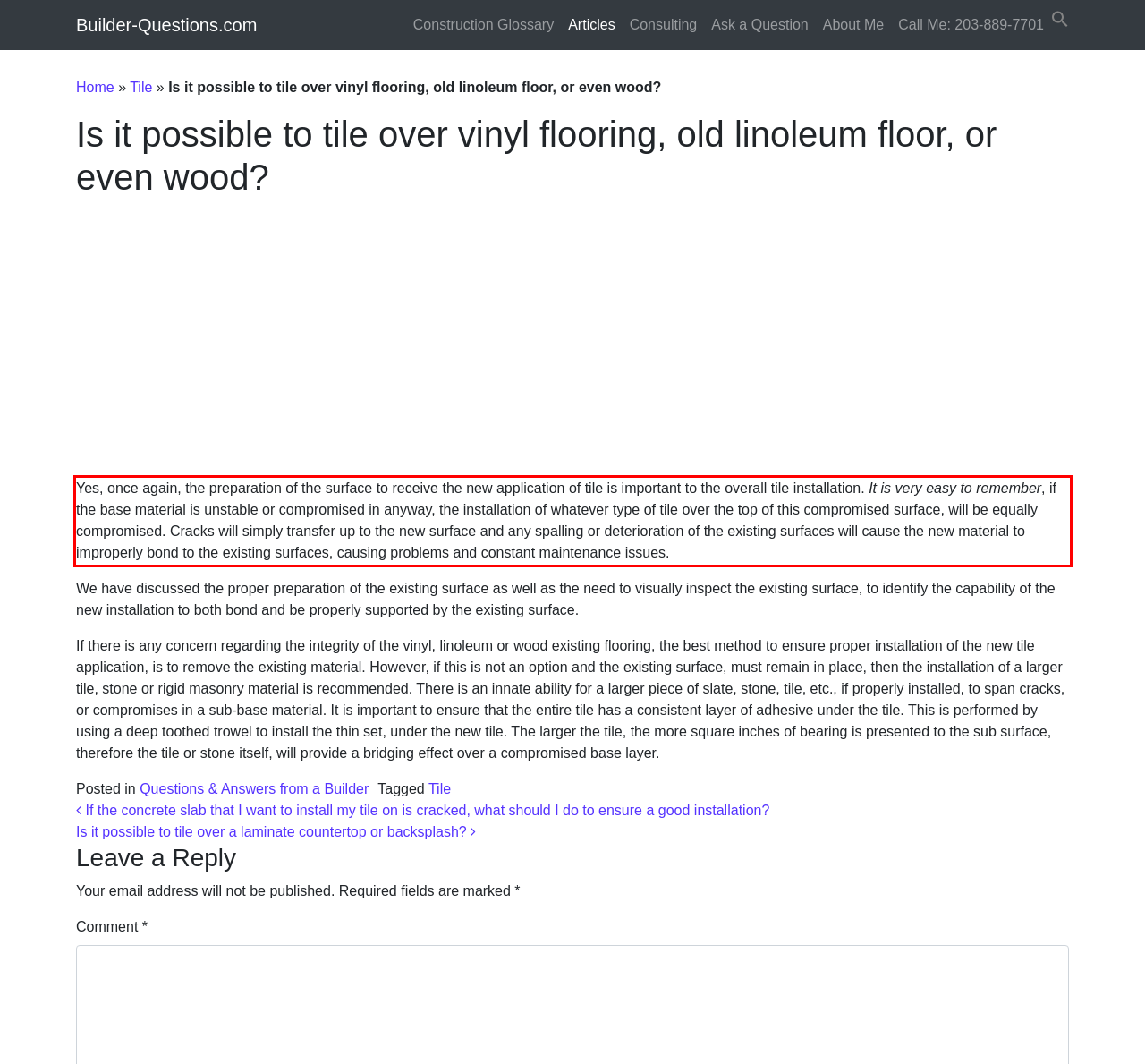Please examine the webpage screenshot containing a red bounding box and use OCR to recognize and output the text inside the red bounding box.

Yes, once again, the preparation of the surface to receive the new application of tile is important to the overall tile installation. It is very easy to remember, if the base material is unstable or compromised in anyway, the installation of whatever type of tile over the top of this compromised surface, will be equally compromised. Cracks will simply transfer up to the new surface and any spalling or deterioration of the existing surfaces will cause the new material to improperly bond to the existing surfaces, causing problems and constant maintenance issues.